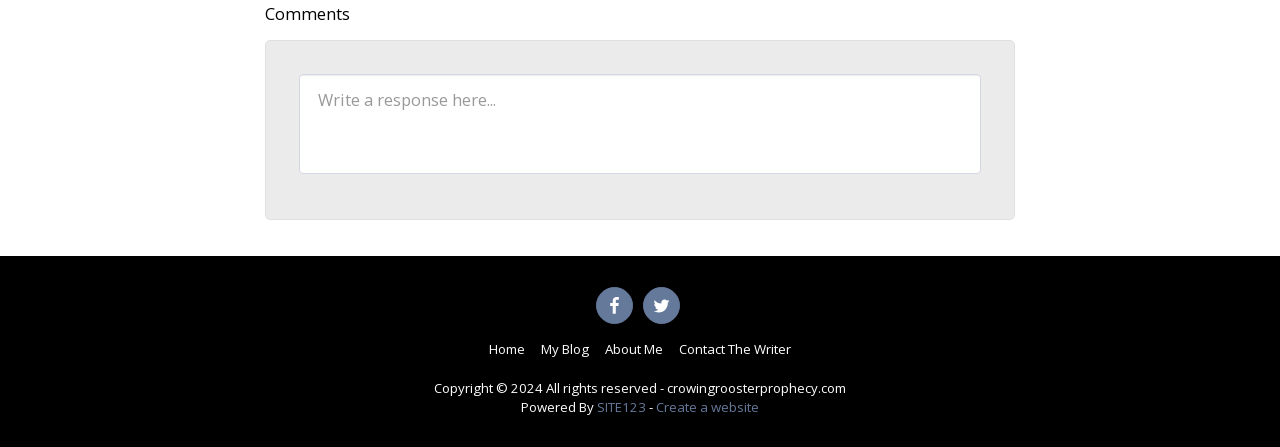What is the domain name of the website?
Kindly answer the question with as much detail as you can.

The domain name of the website is displayed in the footer section, which is 'crowingroosterprophecy.com', suggesting that the website is a personal blog or website with a unique domain name.